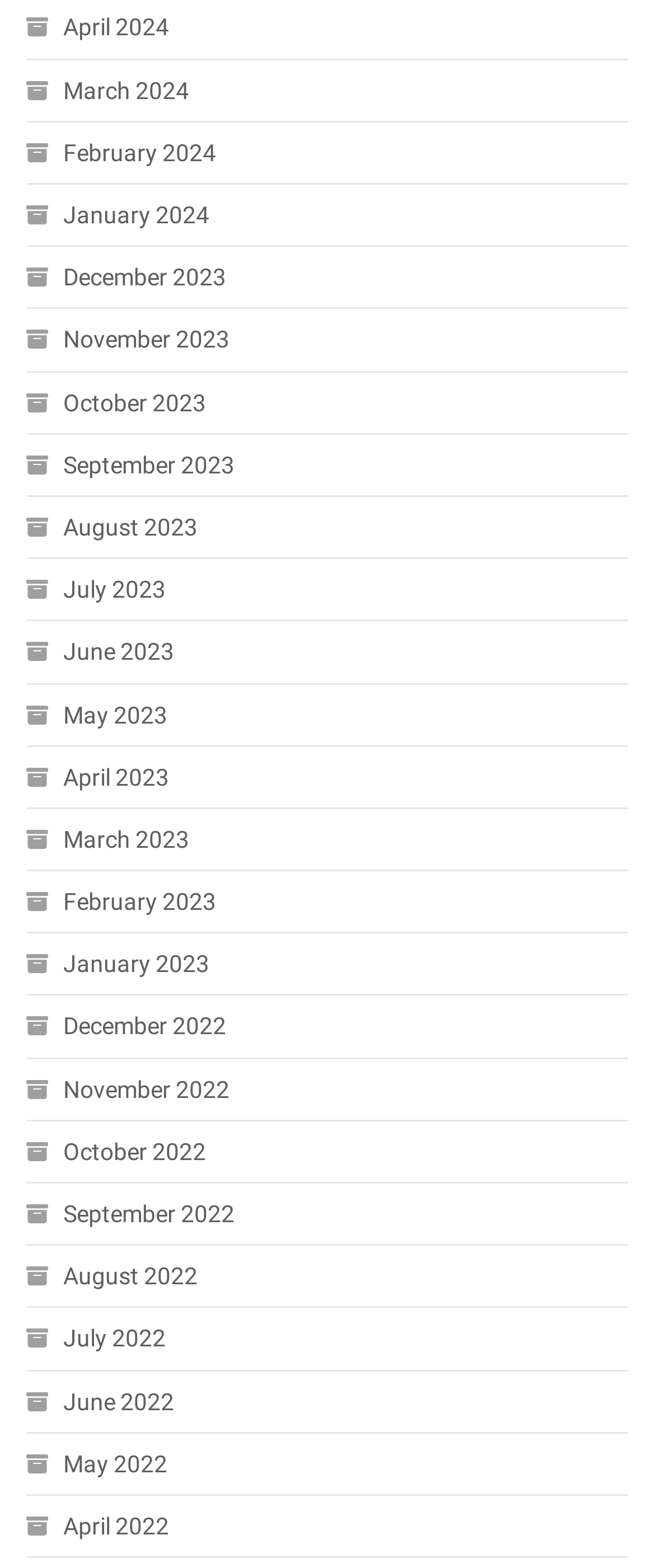Can you give a detailed response to the following question using the information from the image? Are the months listed in chronological order?

I can examine the list of links and see that the months are listed in chronological order, with the most recent month first and the earliest month last.